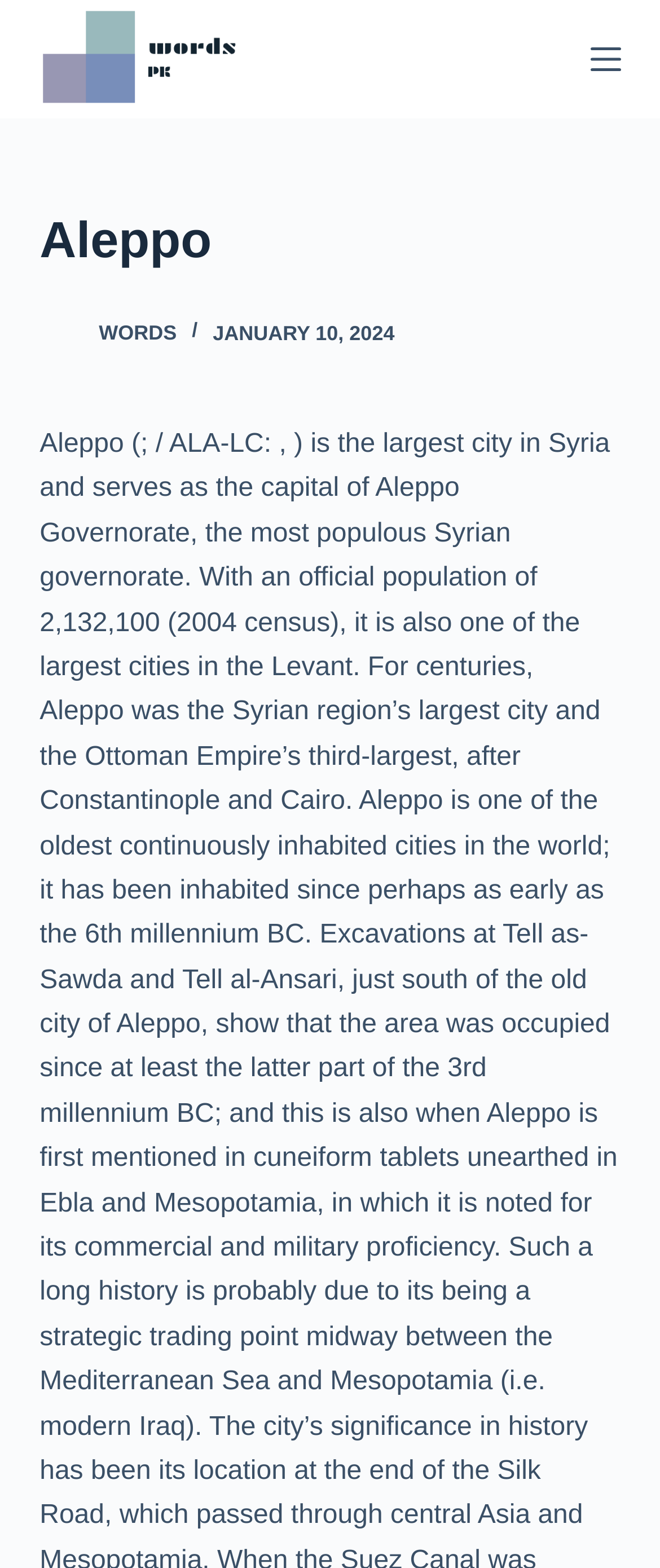What is the name of the city? From the image, respond with a single word or brief phrase.

Aleppo